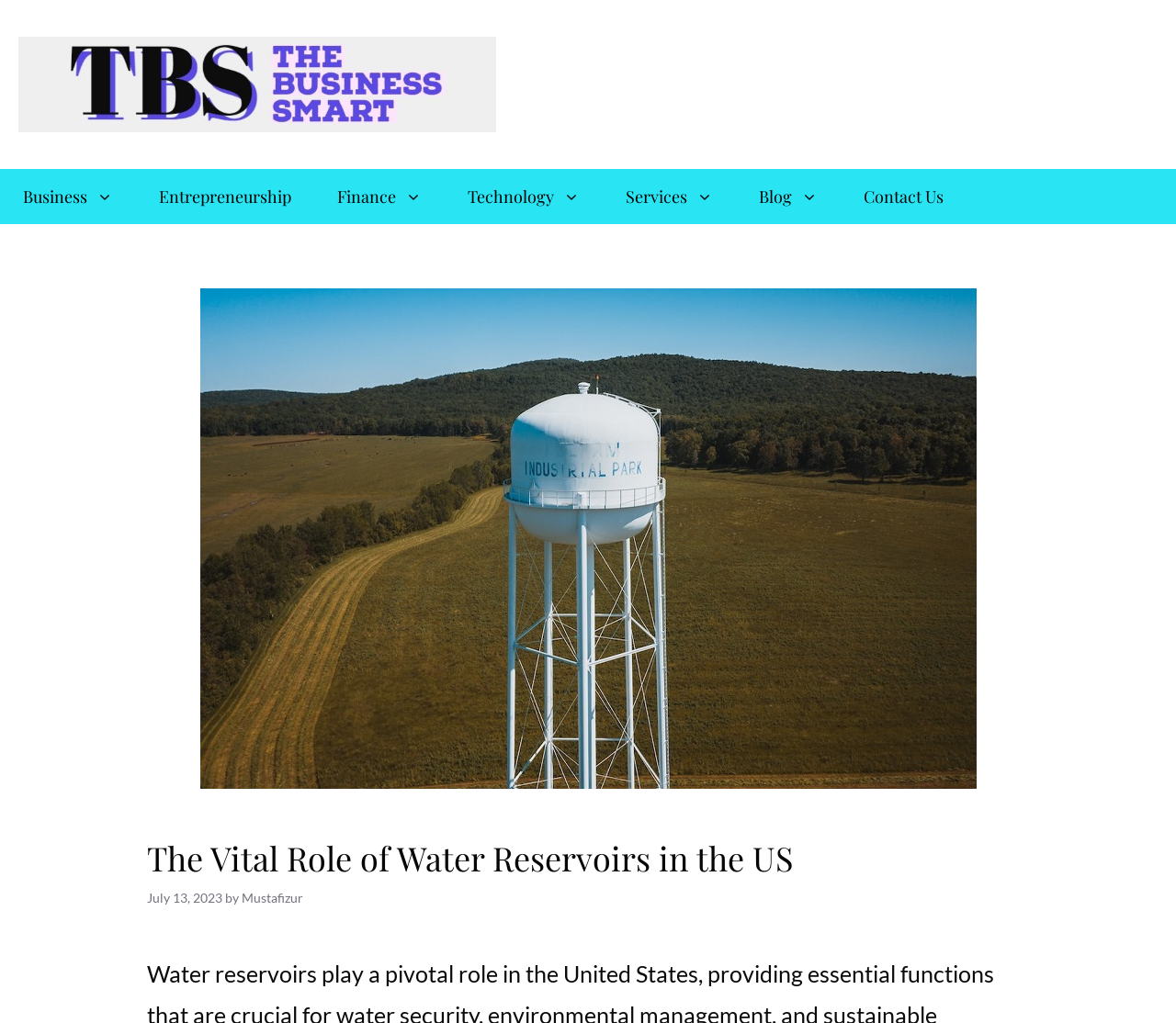Locate the bounding box coordinates of the segment that needs to be clicked to meet this instruction: "read the blog".

[0.626, 0.165, 0.715, 0.219]